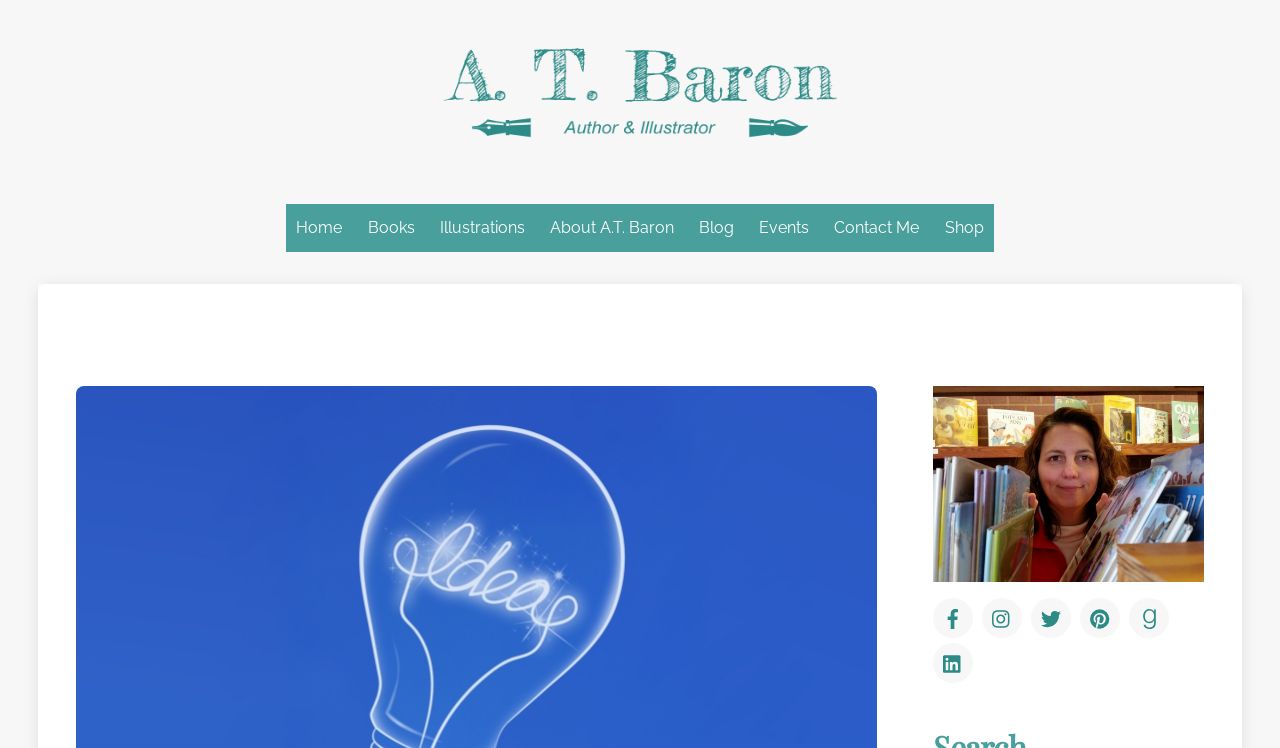Determine the bounding box coordinates for the clickable element to execute this instruction: "View A. T. Baron's books". Provide the coordinates as four float numbers between 0 and 1, i.e., [left, top, right, bottom].

[0.279, 0.273, 0.332, 0.337]